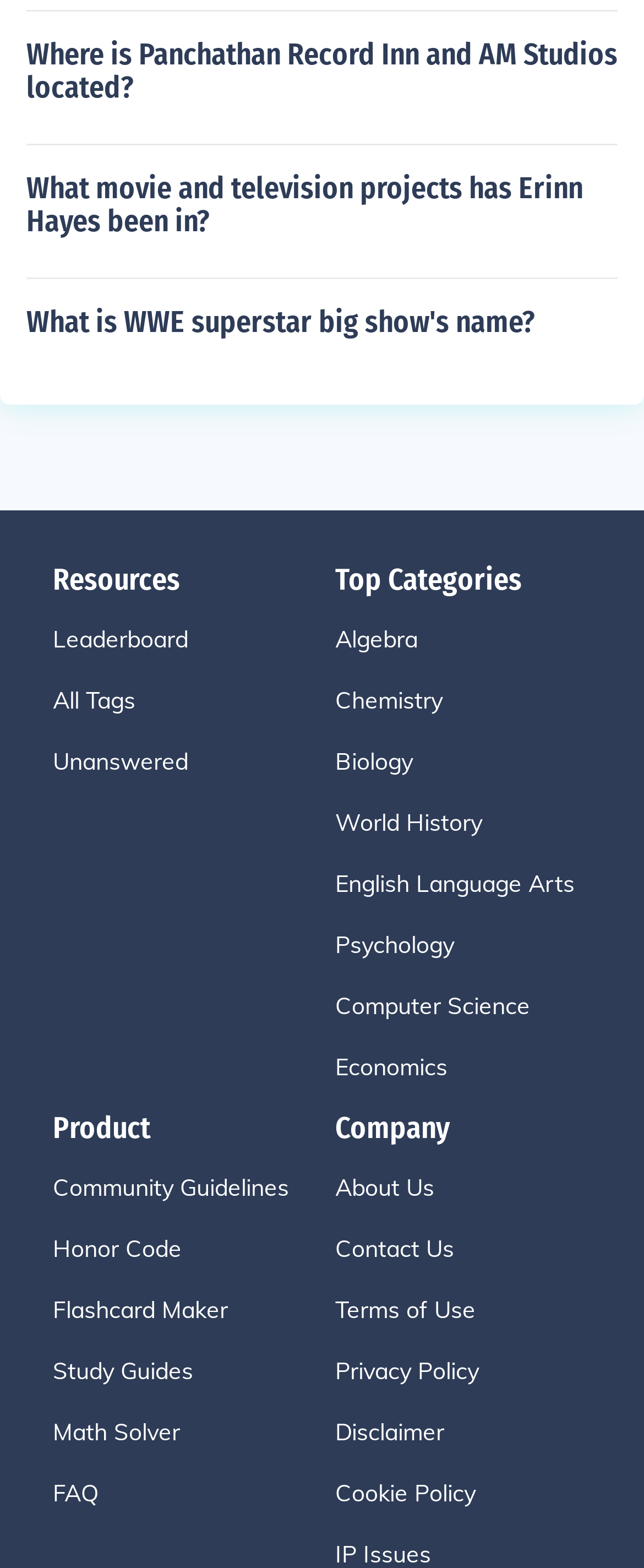Identify the bounding box of the HTML element described as: "About Us".

[0.521, 0.747, 0.959, 0.769]